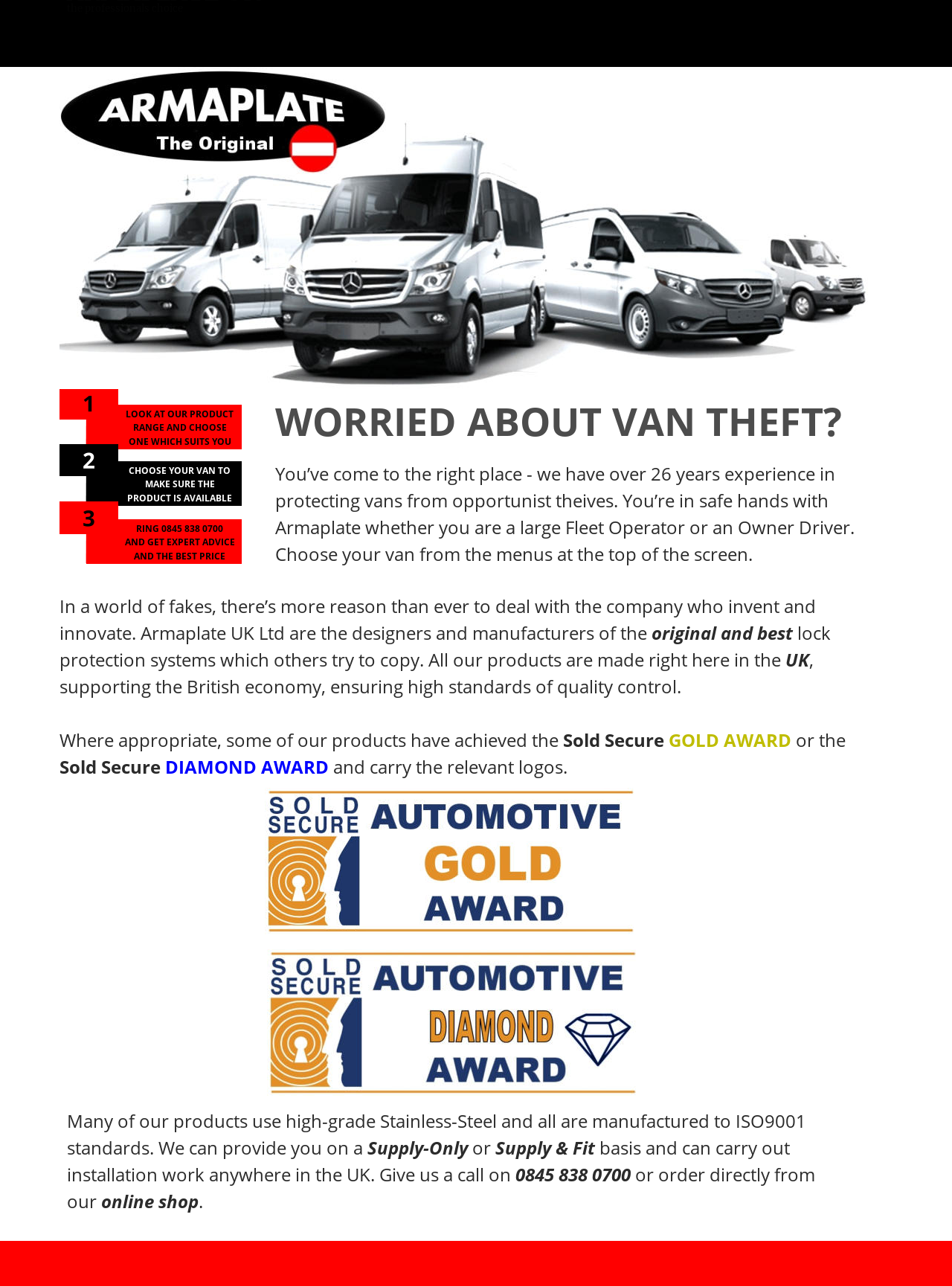Please examine the image and provide a detailed answer to the question: What is the top menu item?

The top menu item is 'HOME', which is an image at the top of the webpage, and it is also mentioned in the image 'HOME' below the top menu item.